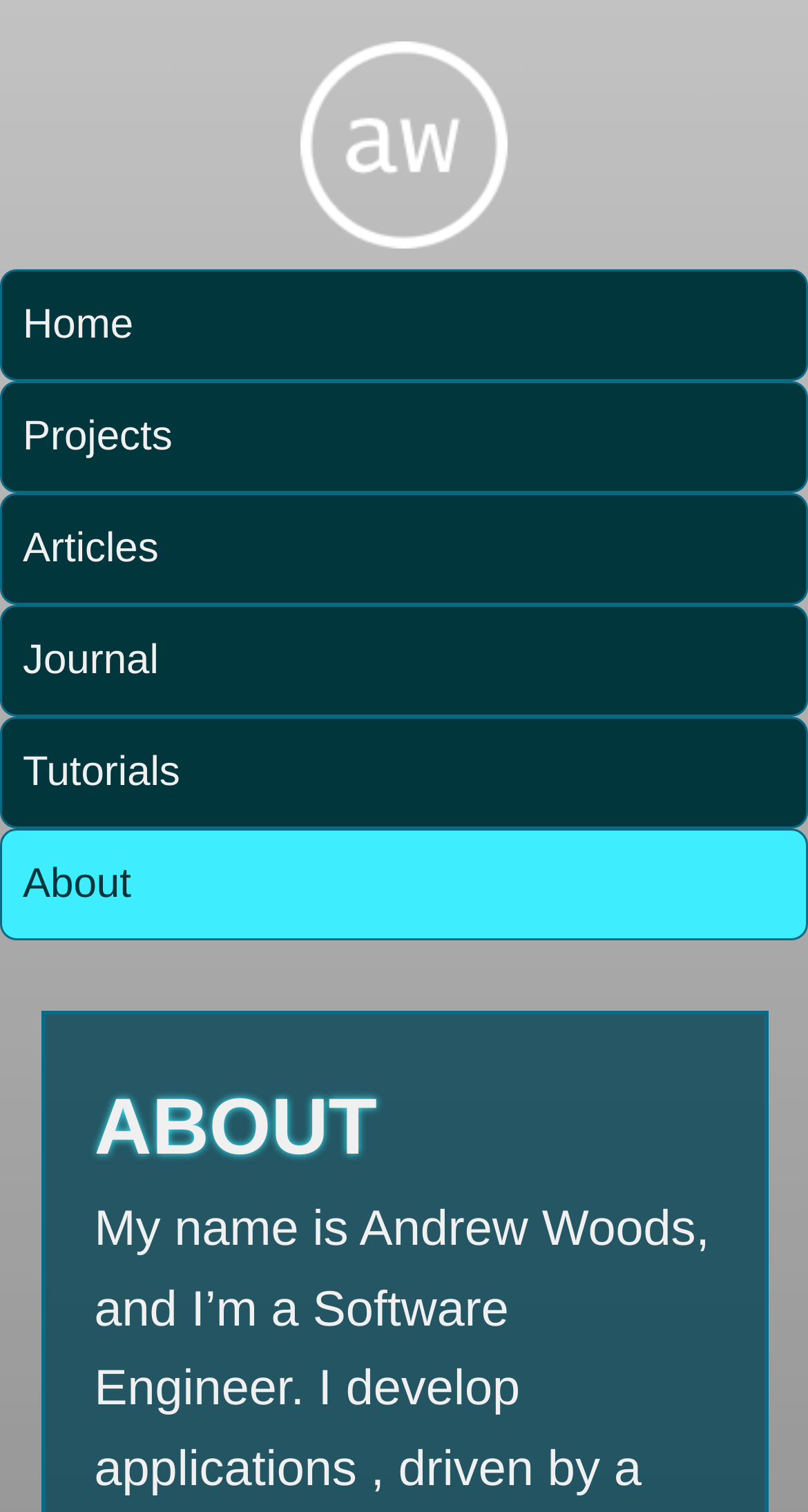Based on the provided description, "About", find the bounding box of the corresponding UI element in the screenshot.

[0.0, 0.548, 1.0, 0.622]